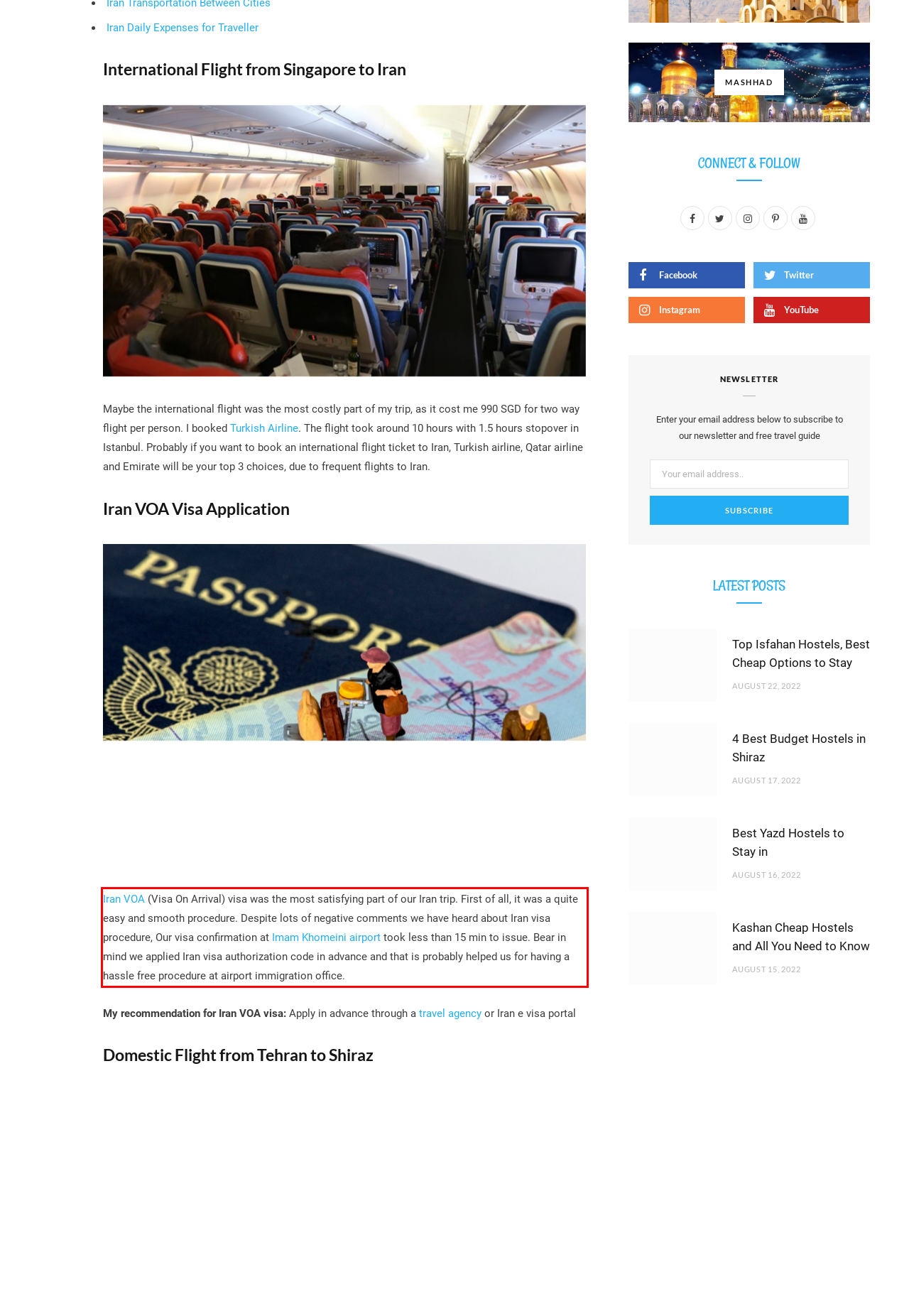Examine the webpage screenshot and use OCR to obtain the text inside the red bounding box.

Iran VOA (Visa On Arrival) visa was the most satisfying part of our Iran trip. First of all, it was a quite easy and smooth procedure. Despite lots of negative comments we have heard about Iran visa procedure, Our visa confirmation at Imam Khomeini airport took less than 15 min to issue. Bear in mind we applied Iran visa authorization code in advance and that is probably helped us for having a hassle free procedure at airport immigration office.